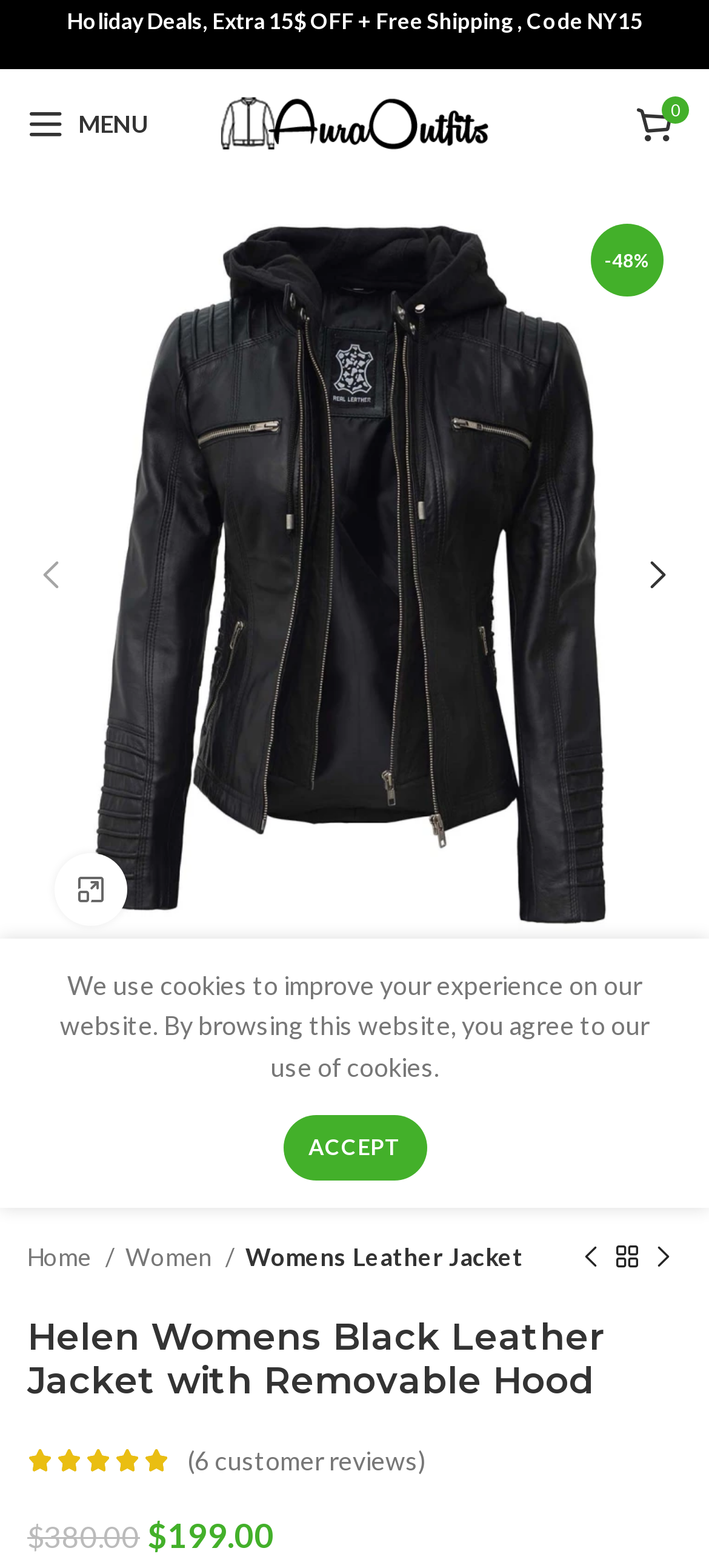Pinpoint the bounding box coordinates of the element to be clicked to execute the instruction: "Visit MotoXAddicts homepage".

None